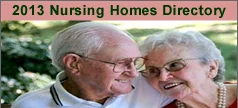Explain in detail what you see in the image.

The image features an affectionate elderly couple sharing a smile, sitting closely together in a lush, green outdoor setting. They are both dressed casually; the man, with short white hair and glasses, is wearing a white polo shirt, while the woman, with gray hair and a delicate necklace, looks at him with warmth and joy. Above them, bold text reads "2013 Nursing Homes Directory," indicating that the image is likely a promotional or informational graphic related to nursing home listings or resources for elderly care. The soft focus on their faces emphasizes the bond they share, represented in the context of seeking supportive living arrangements for seniors.